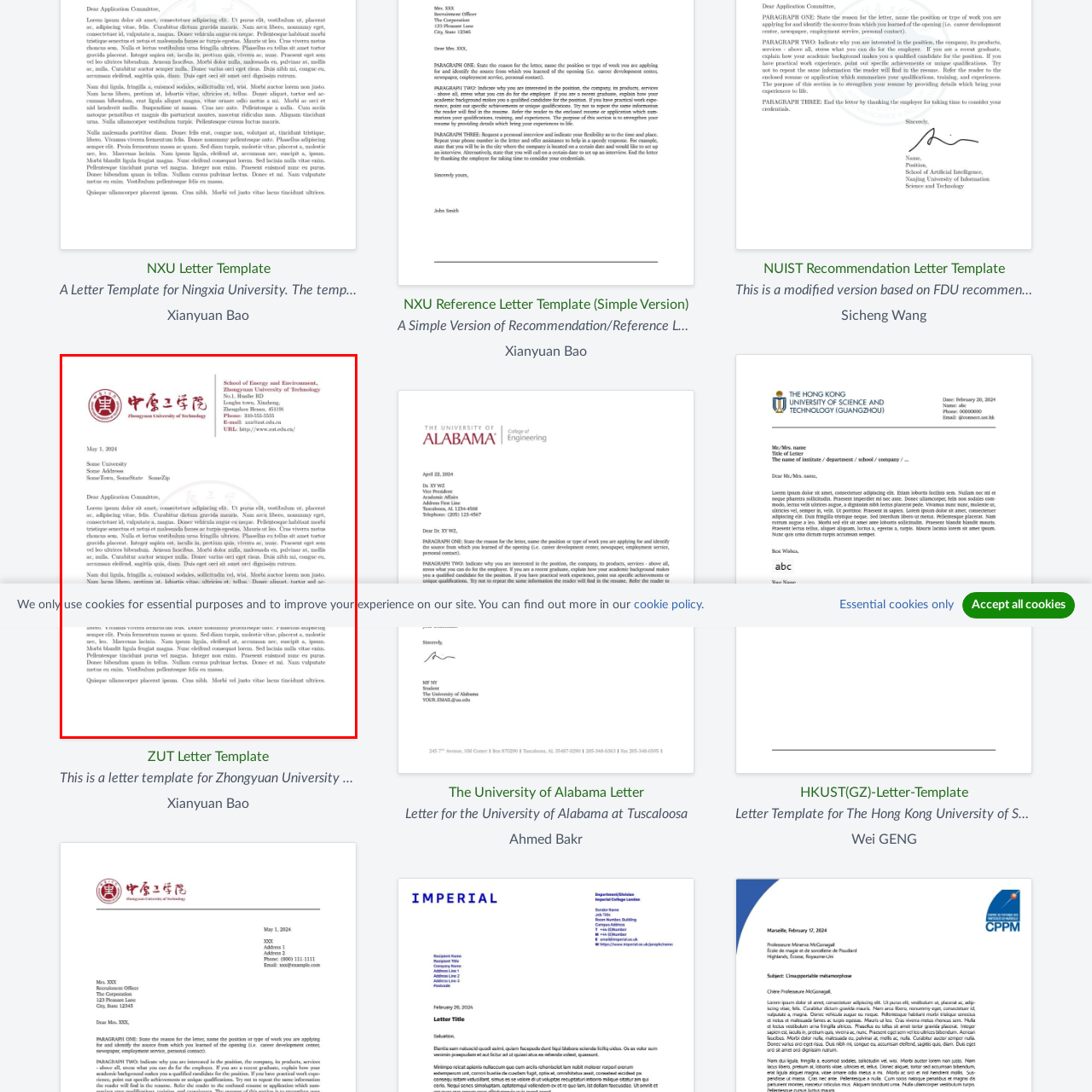Thoroughly describe the content of the image found within the red border.

This image displays a letter template for Zhongyuan University of Technology, specifically designed for use by applicants. The template features the university's logo at the top, followed by the date "May 1, 2022," and a space for the recipient's address. Below this, there is a formal greeting addressed to the "Dear Application Committee" and an introductory paragraph. The text is structured formally, with clear sections for detailing the applicant's qualifications and intentions. The overall design is professional, adhering to typical academic correspondence standards, making it suitable for prospective students aiming to convey a polished image.